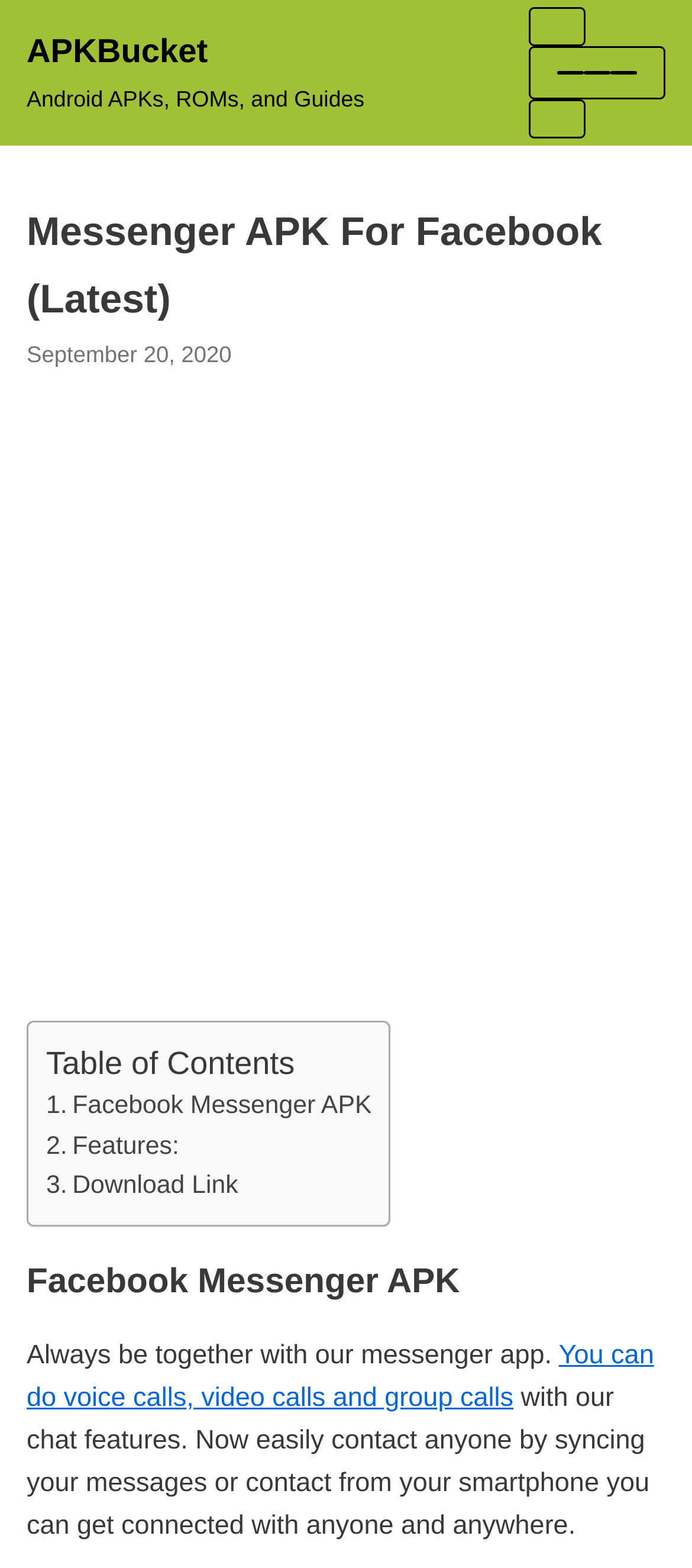Find the bounding box of the web element that fits this description: "parent_node: TOGGLE NAVIGATION aria-label="Navigation Menu"".

[0.764, 0.005, 0.846, 0.029]